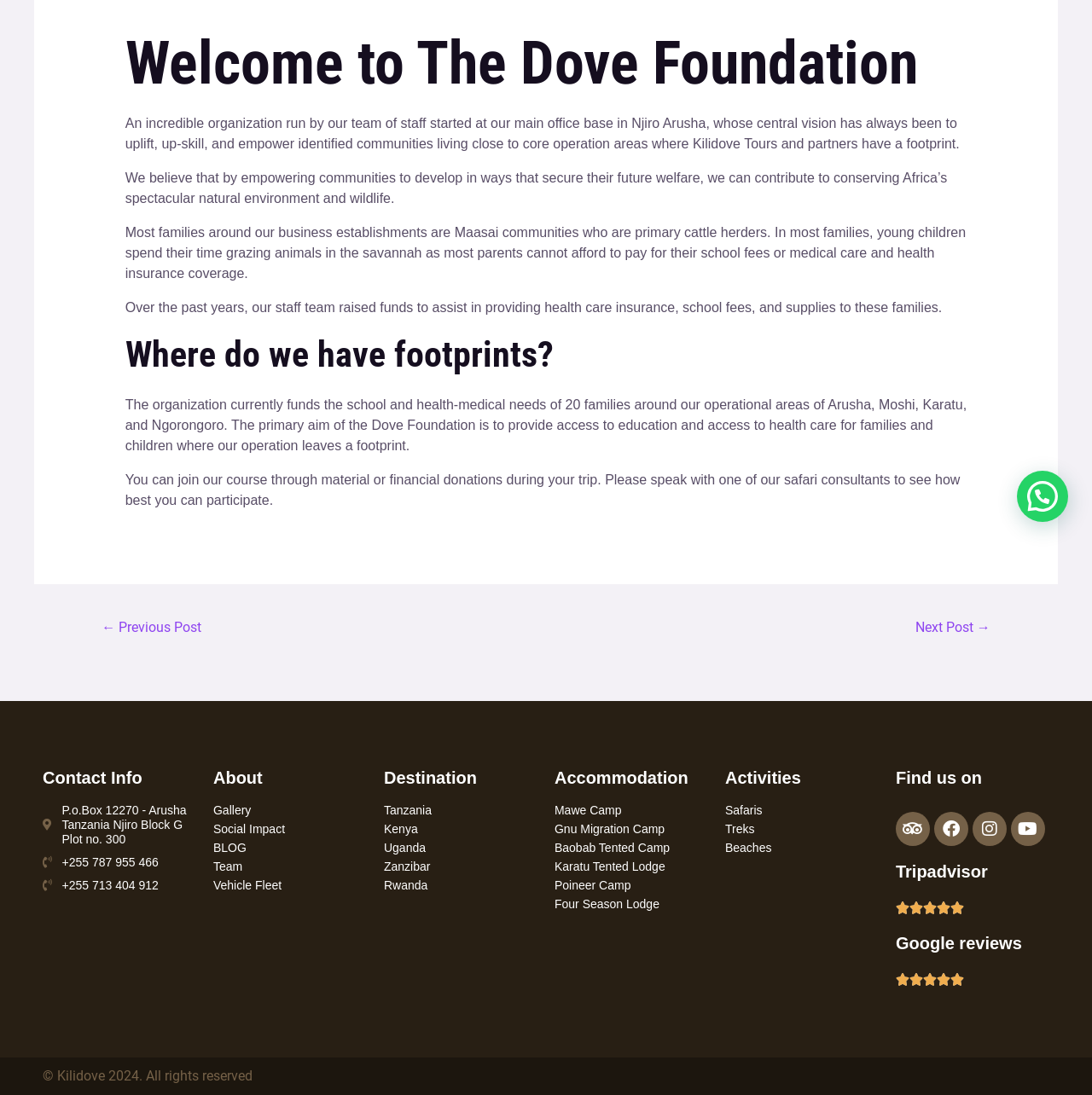Using the format (top-left x, top-left y, bottom-right x, bottom-right y), provide the bounding box coordinates for the described UI element. All values should be floating point numbers between 0 and 1: Youtube

[0.926, 0.741, 0.957, 0.773]